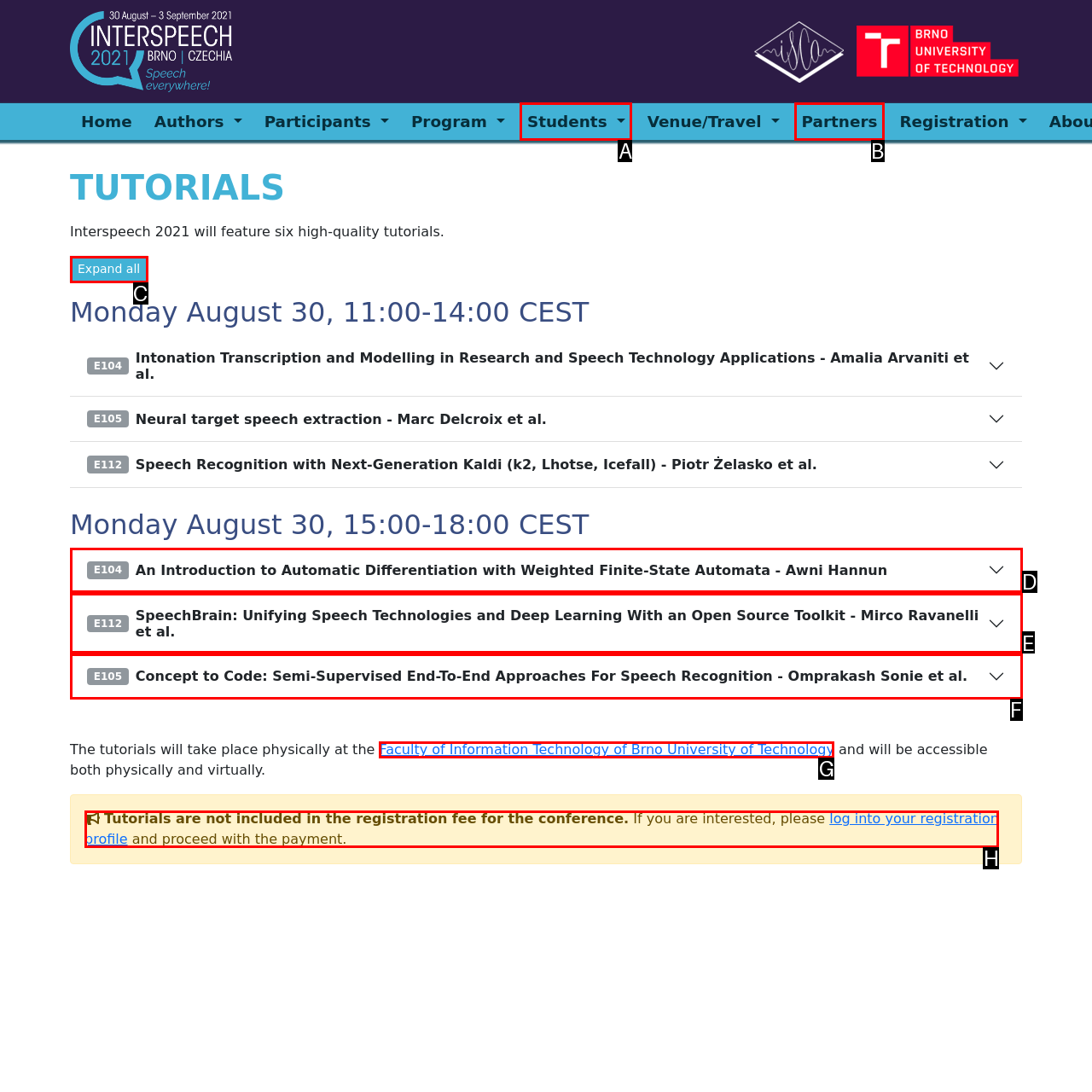Identify the correct letter of the UI element to click for this task: Visit the 'Faculty of Information Technology of Brno University of Technology' website
Respond with the letter from the listed options.

G